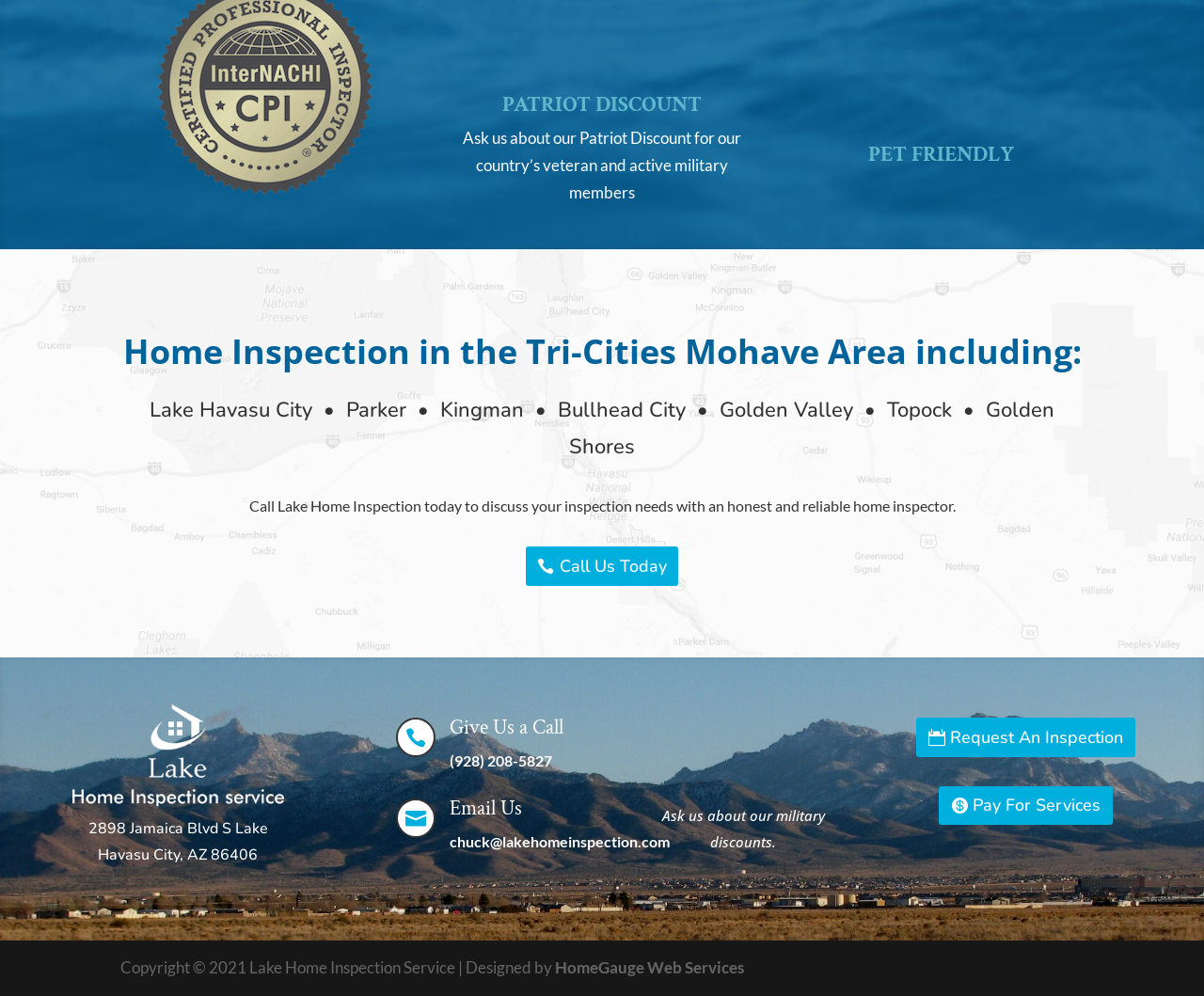Determine the bounding box coordinates of the clickable element to complete this instruction: "Call Us Today". Provide the coordinates in the format of four float numbers between 0 and 1, [left, top, right, bottom].

[0.436, 0.549, 0.564, 0.588]